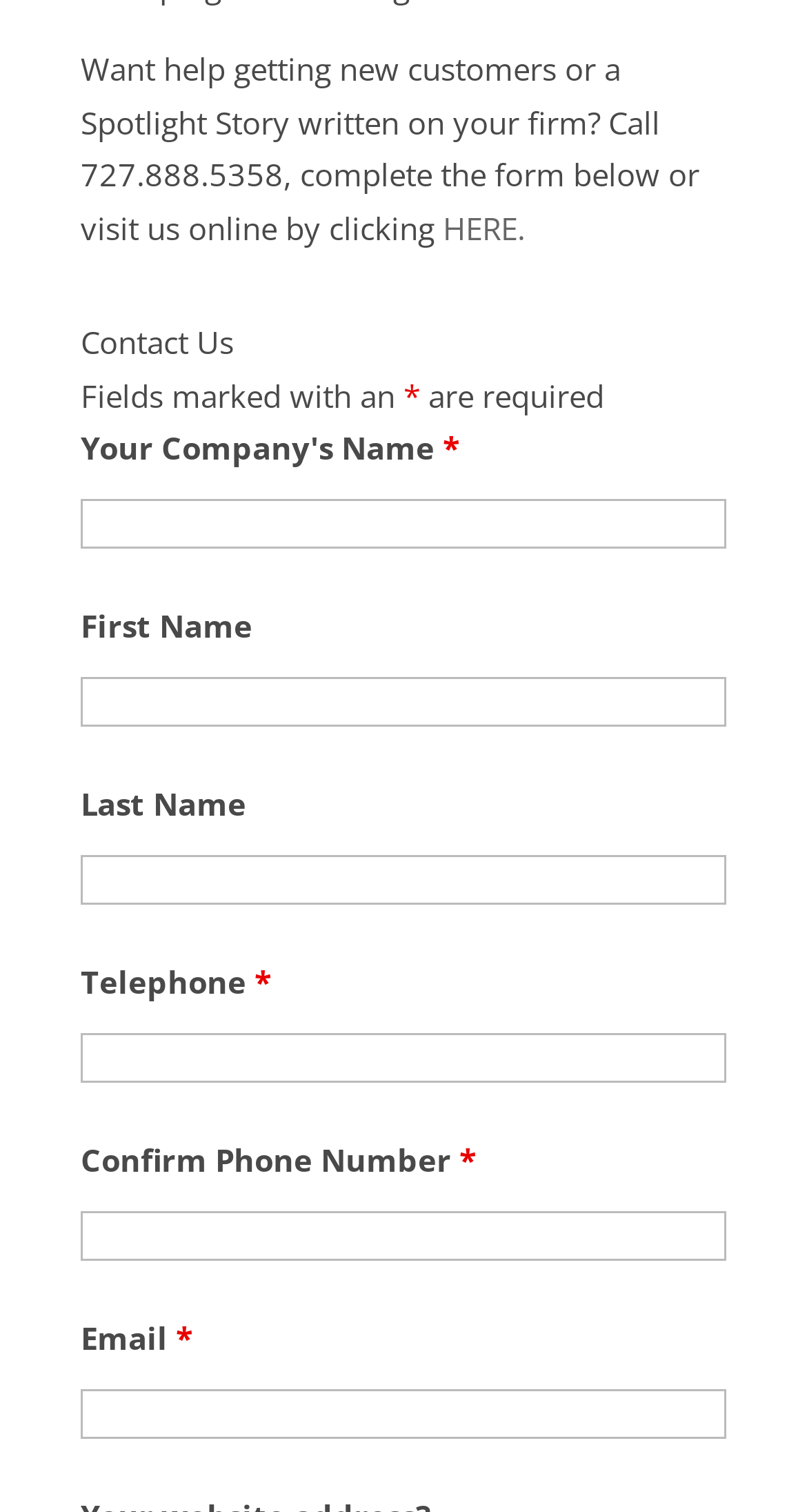Please answer the following question using a single word or phrase: 
What is the purpose of the form?

To get help or a Spotlight Story